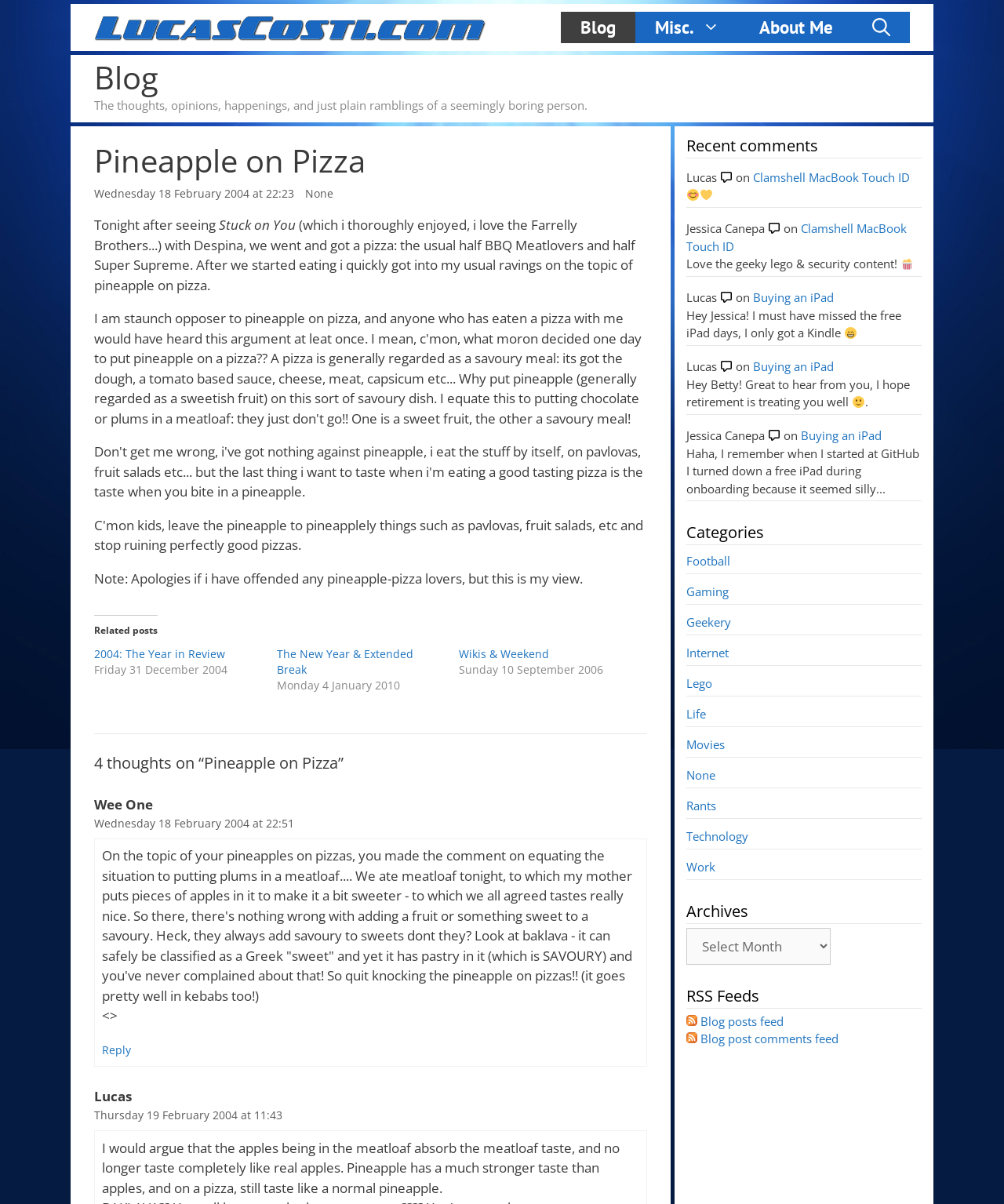By analyzing the image, answer the following question with a detailed response: Who is the author of the 'Pineapple on Pizza' post?

The author of the post can be inferred by looking at the writing style and the context of the post, which suggests that the author is Lucas, the owner of the blog.